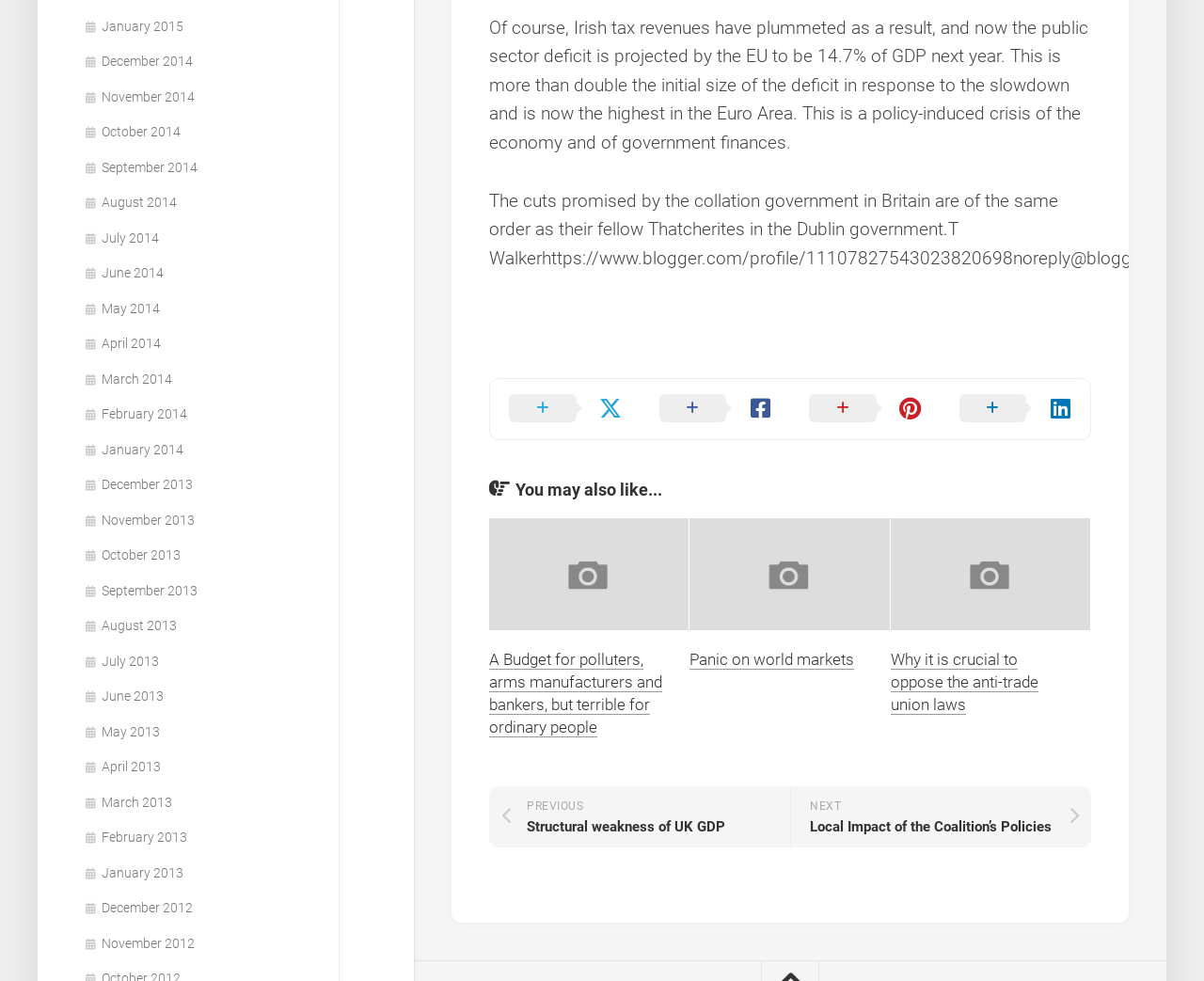Pinpoint the bounding box coordinates of the element that must be clicked to accomplish the following instruction: "Click on the 'CONTACT US' link". The coordinates should be in the format of four float numbers between 0 and 1, i.e., [left, top, right, bottom].

None